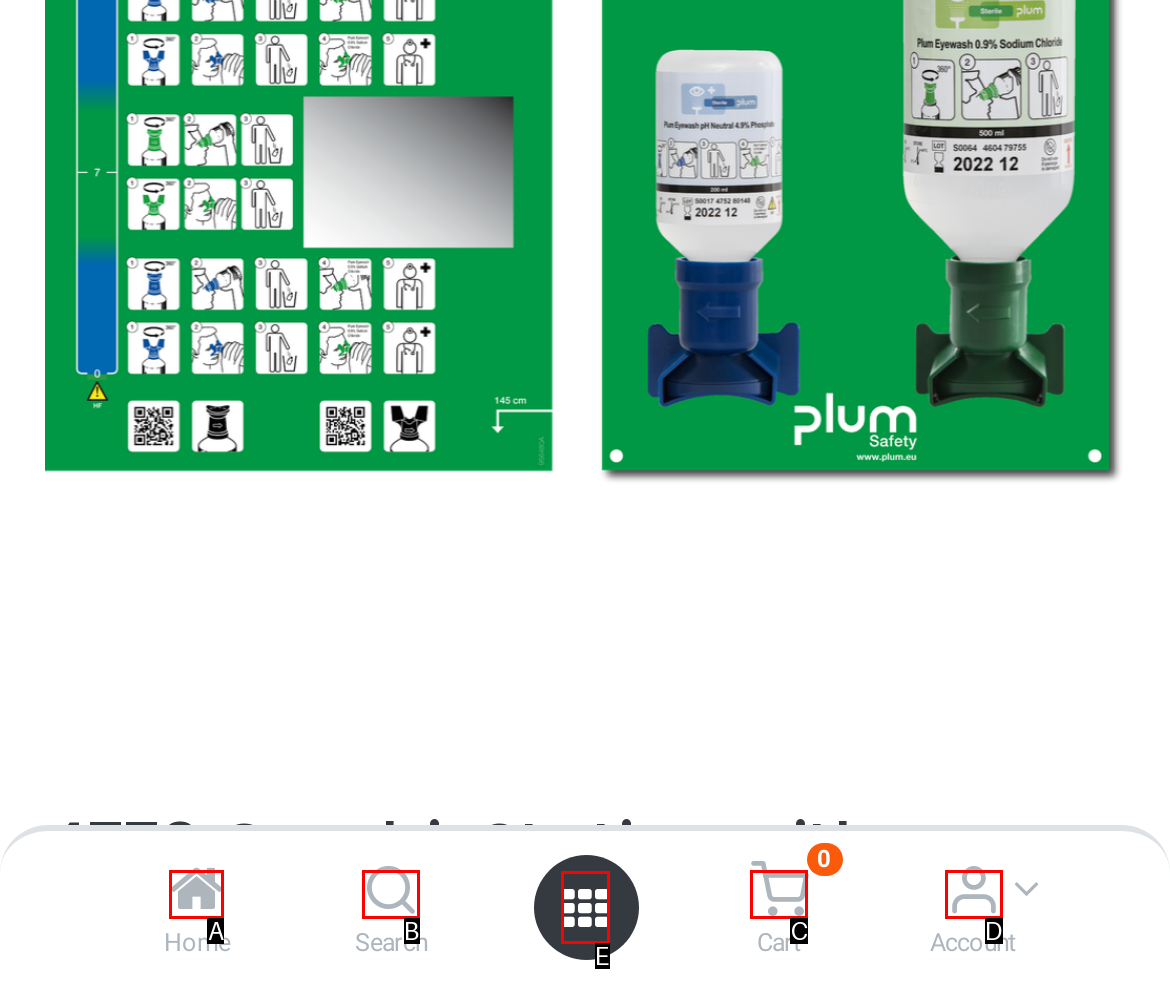From the options shown, which one fits the description: parent_node: Account aria-label="Account Info"? Respond with the appropriate letter.

D